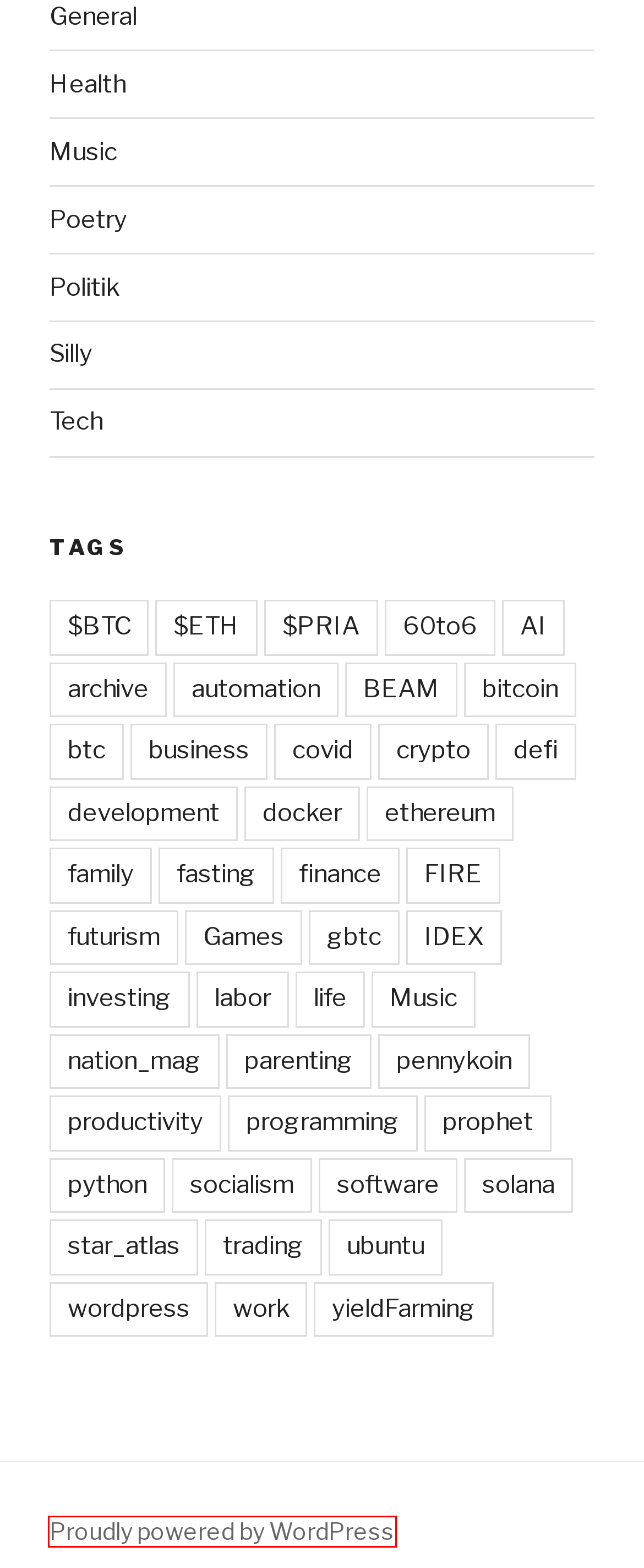You are presented with a screenshot of a webpage with a red bounding box. Select the webpage description that most closely matches the new webpage after clicking the element inside the red bounding box. The options are:
A. covid | Blockchain Man
B. labor | Blockchain Man
C. python | Blockchain Man
D. business | Blockchain Man
E. $ETH | Blockchain Man
F. archive | Blockchain Man
G. BEAM | Blockchain Man
H. Blog Tool, Publishing Platform, and CMS – WordPress.org

H